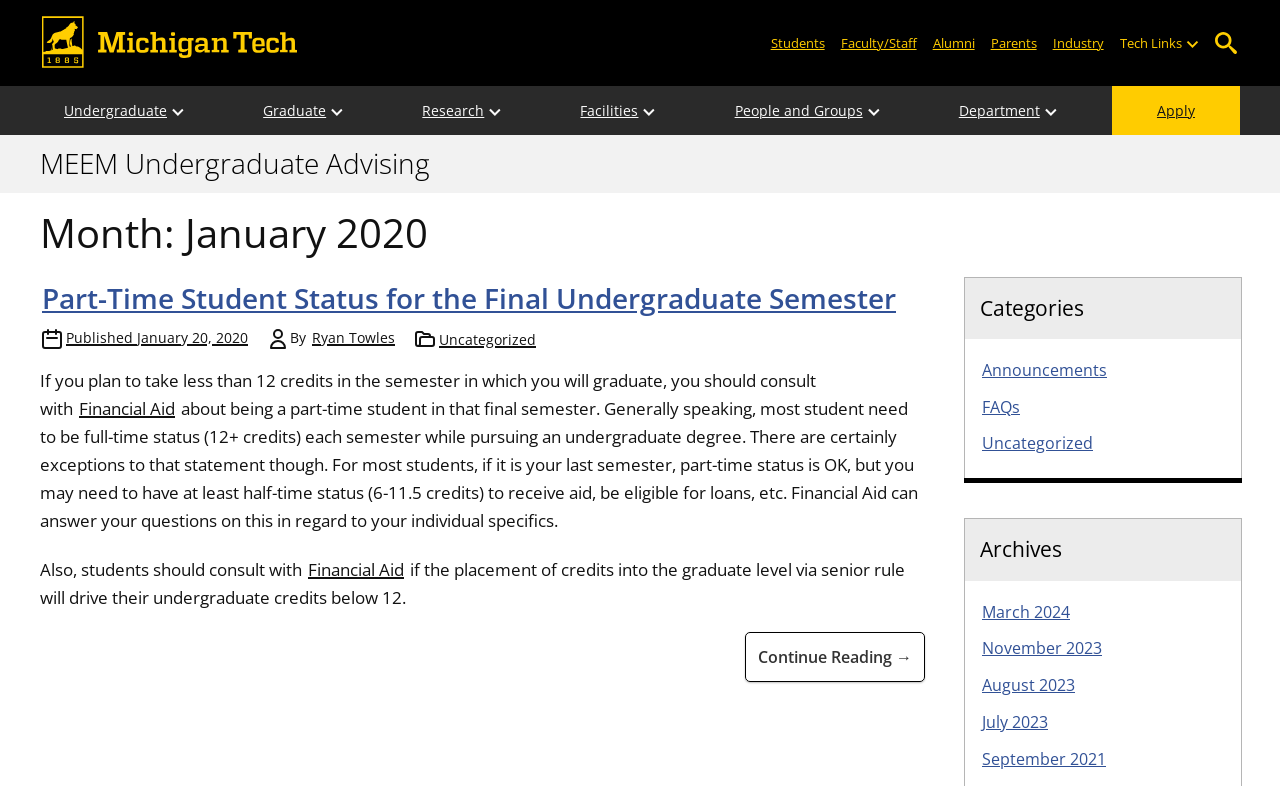How many categories are listed?
Please use the image to provide an in-depth answer to the question.

I counted the number of categories listed, which are Announcements, FAQs, and Uncategorized.